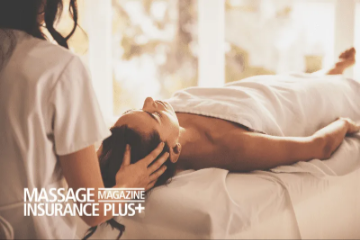Based on what you see in the screenshot, provide a thorough answer to this question: What is prominently featured at the bottom of the image?

The image prominently features the text 'MASSAGE MAGAZINE INSURANCE PLUS+' at the bottom, which suggests that the image is related to a professional massage therapy context. The text likely represents a brand or organization that provides insurance services specifically for massage therapists.